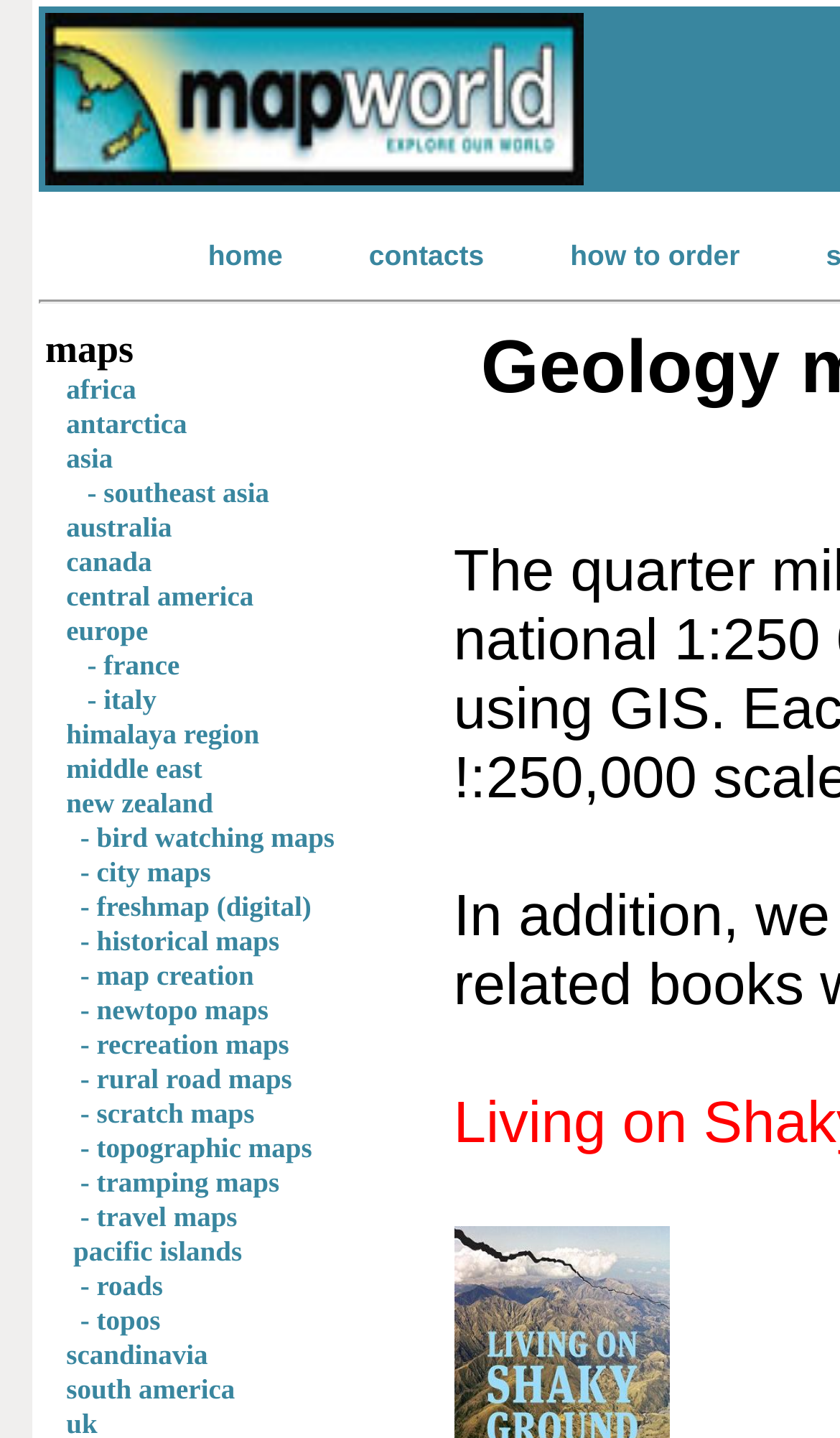What is the last link on the webpage?
Please look at the screenshot and answer using one word or phrase.

south america